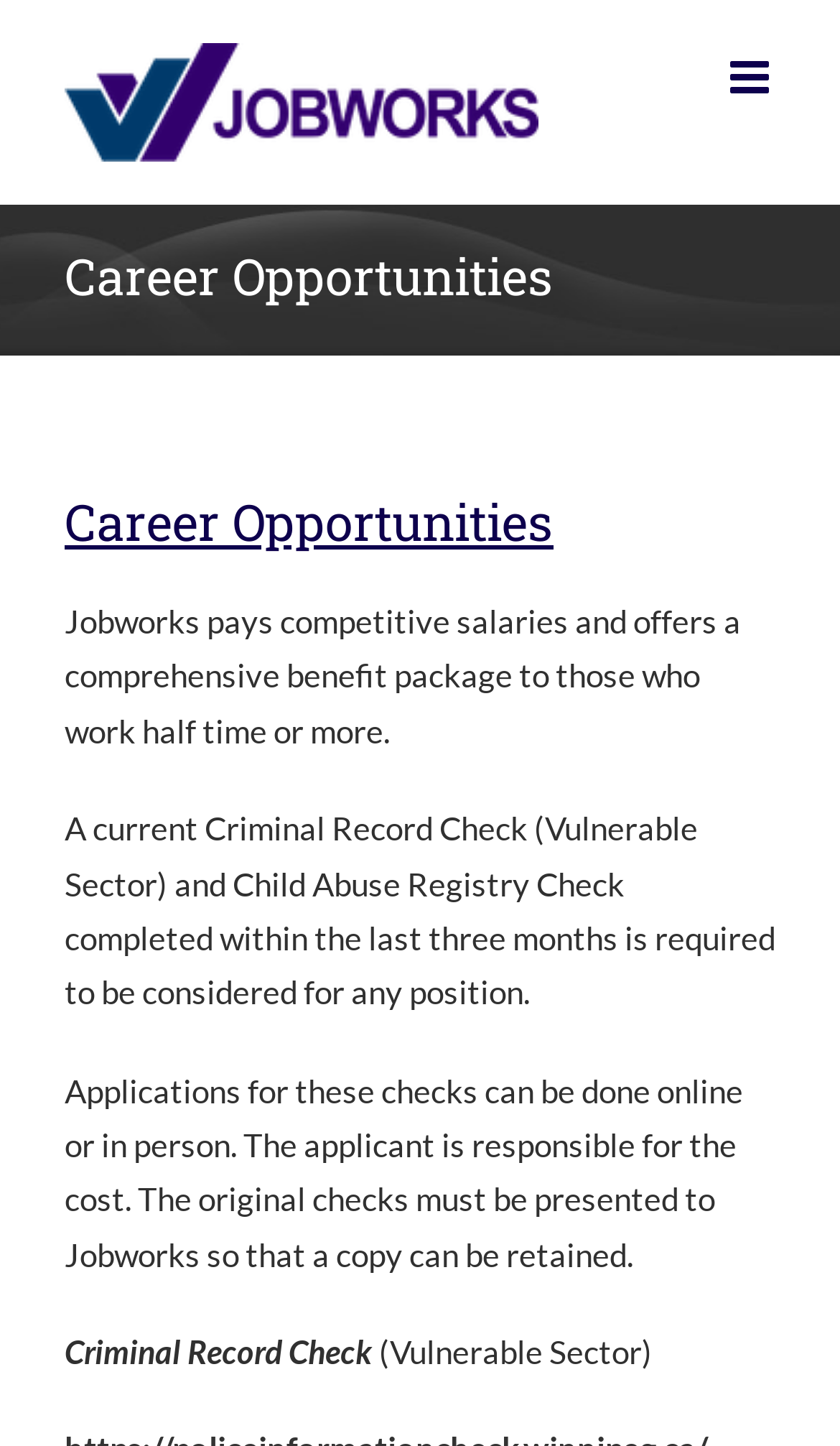What is the function of the ' Go to Top' link?
Please respond to the question with a detailed and informative answer.

The ' Go to Top' link is located at the bottom of the webpage, and its function is to allow users to quickly navigate to the top of the page.